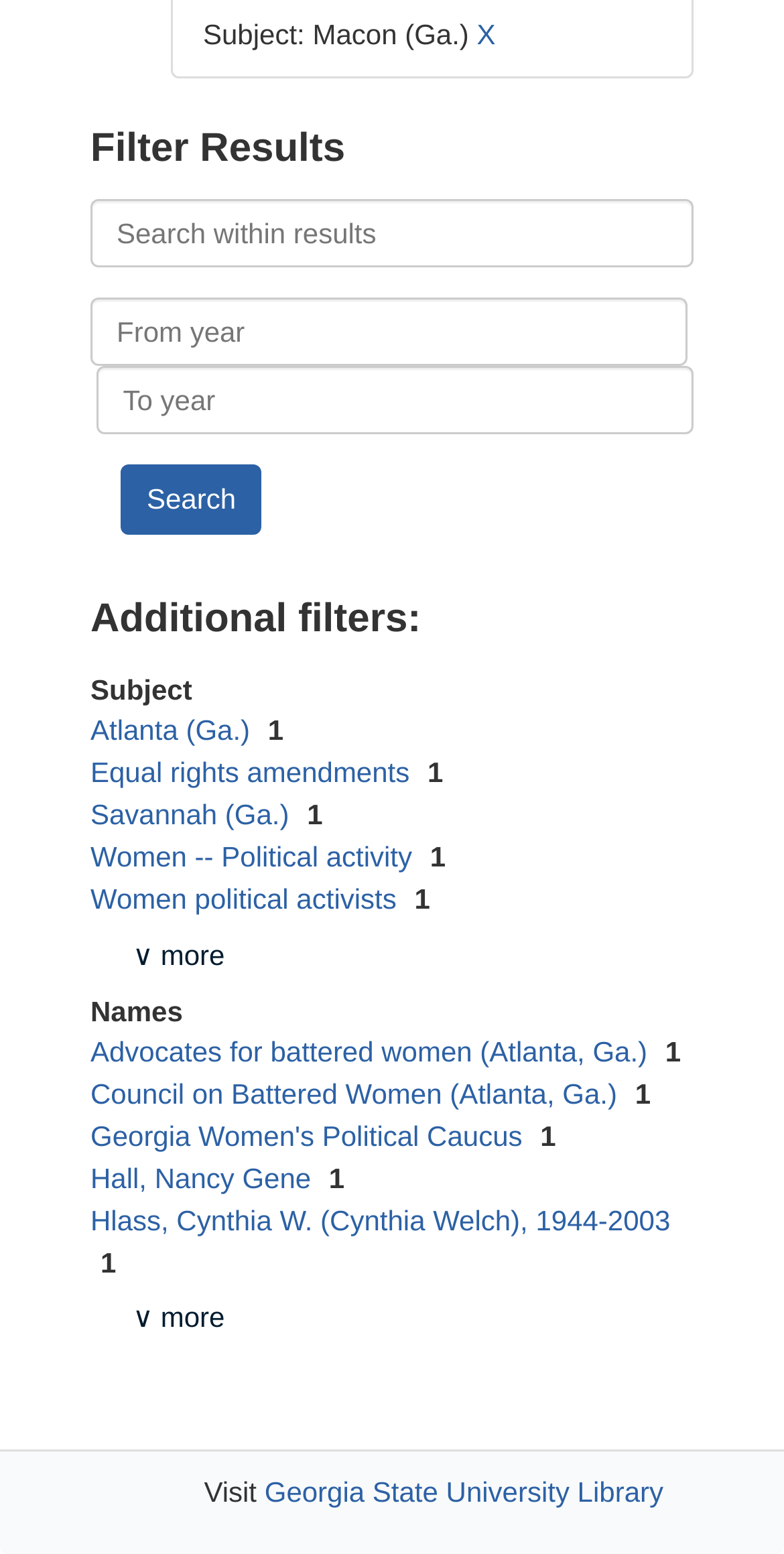What is the purpose of the 'Search within results' textbox?
Using the image, respond with a single word or phrase.

To search within results